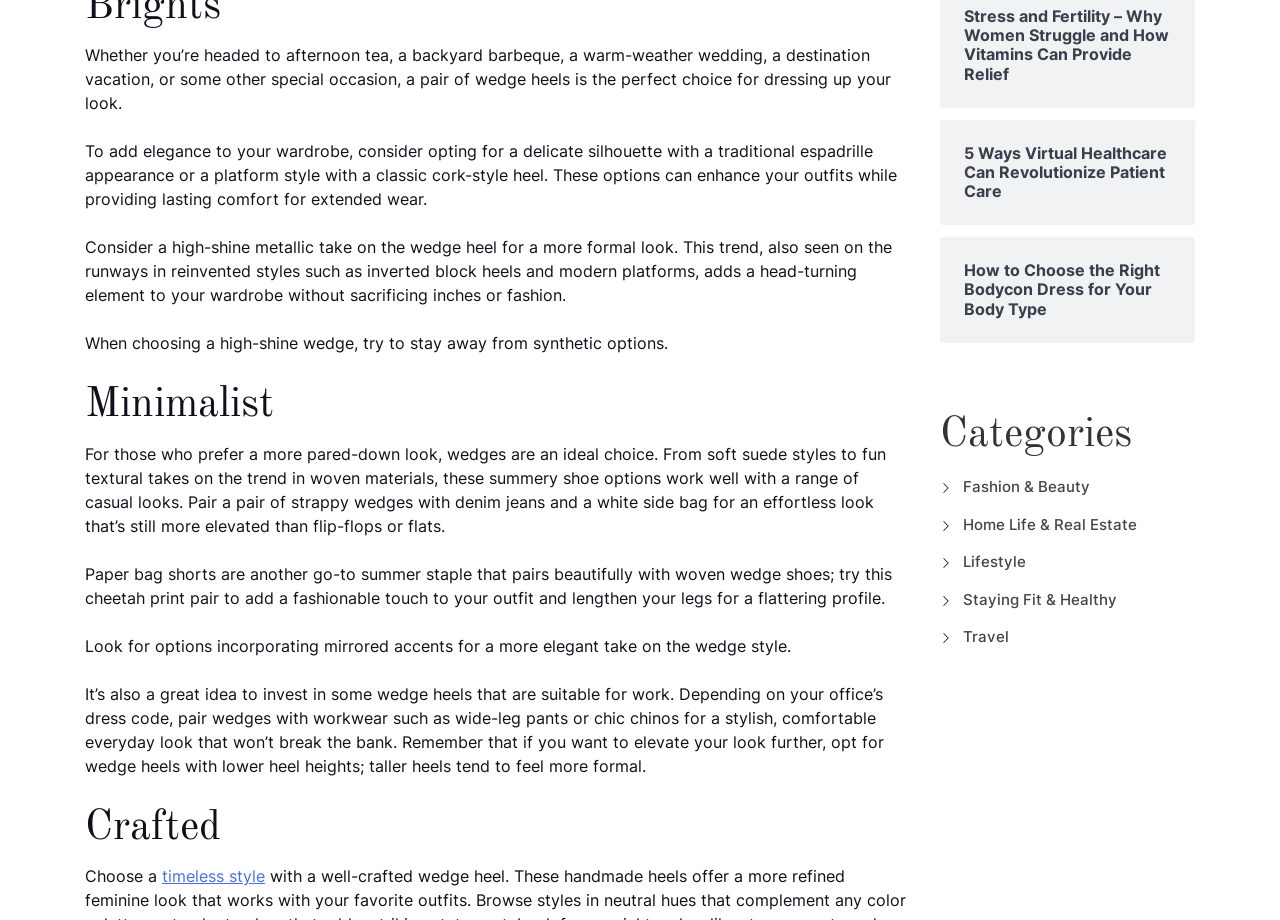Determine the bounding box coordinates for the clickable element required to fulfill the instruction: "Learn about Crafted wedge heels". Provide the coordinates as four float numbers between 0 and 1, i.e., [left, top, right, bottom].

[0.066, 0.872, 0.711, 0.929]